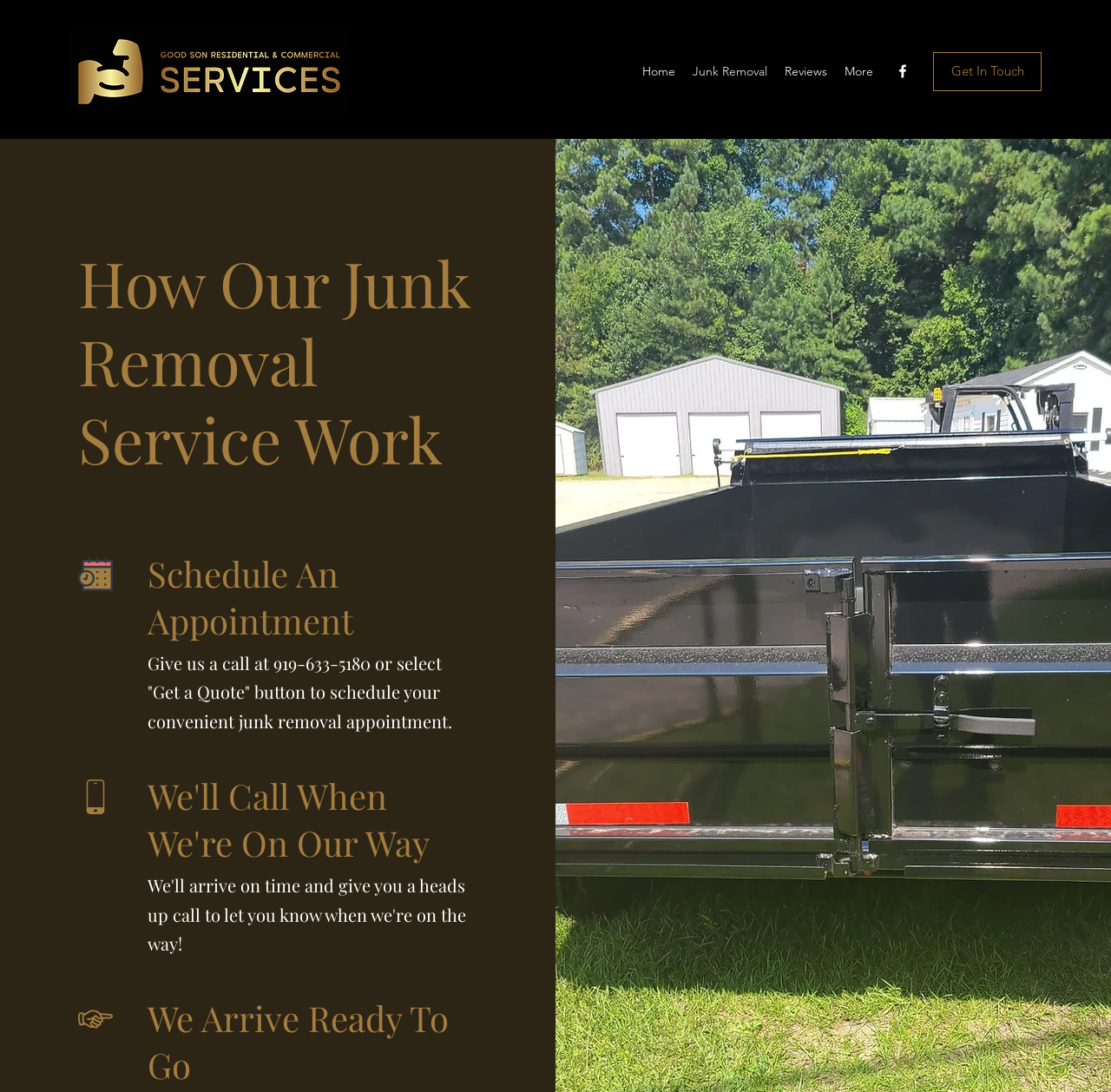Locate the heading on the webpage and return its text.

How Our Junk Removal Service Work